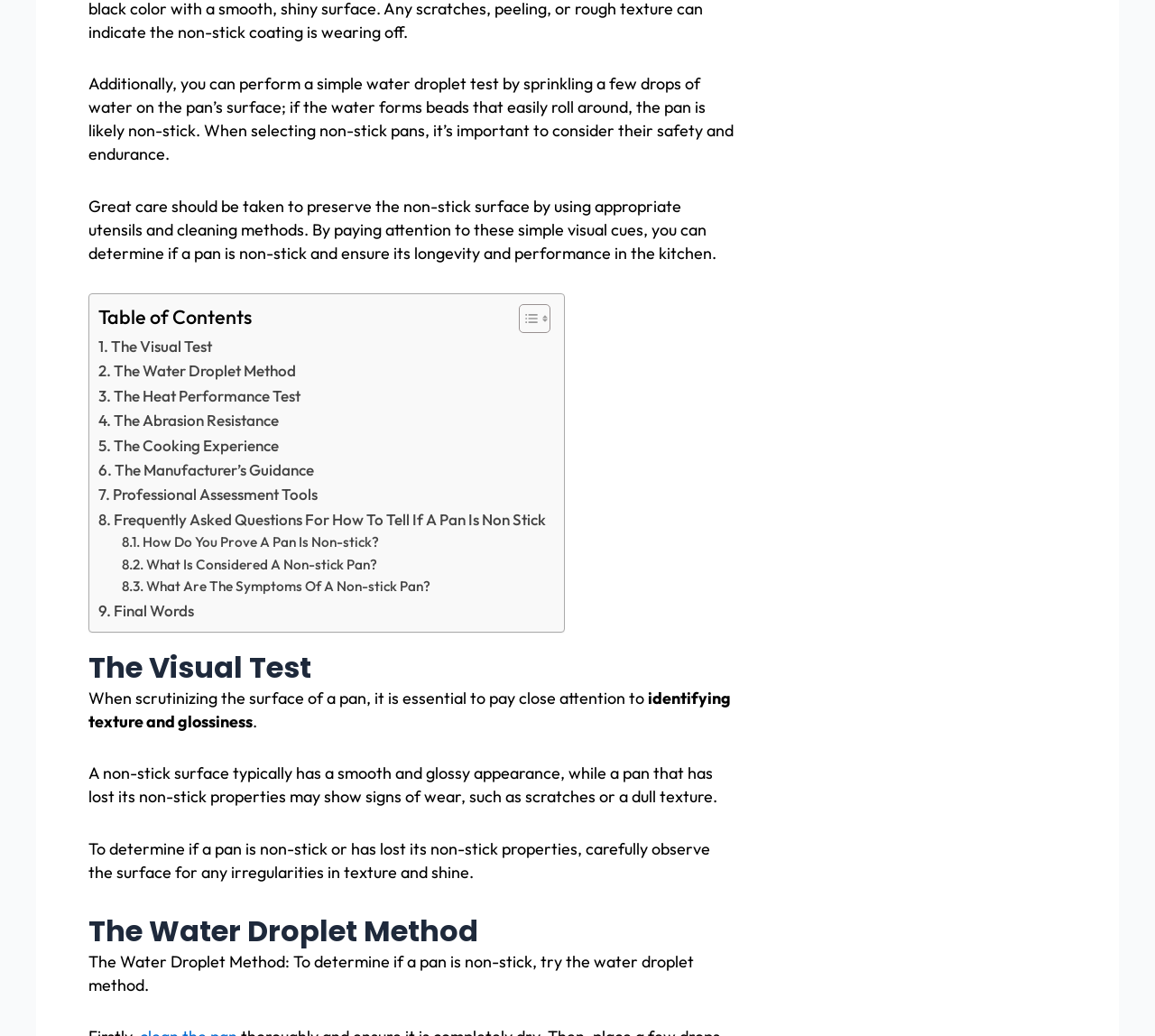How many links are in the table of contents?
Refer to the image and provide a concise answer in one word or phrase.

11